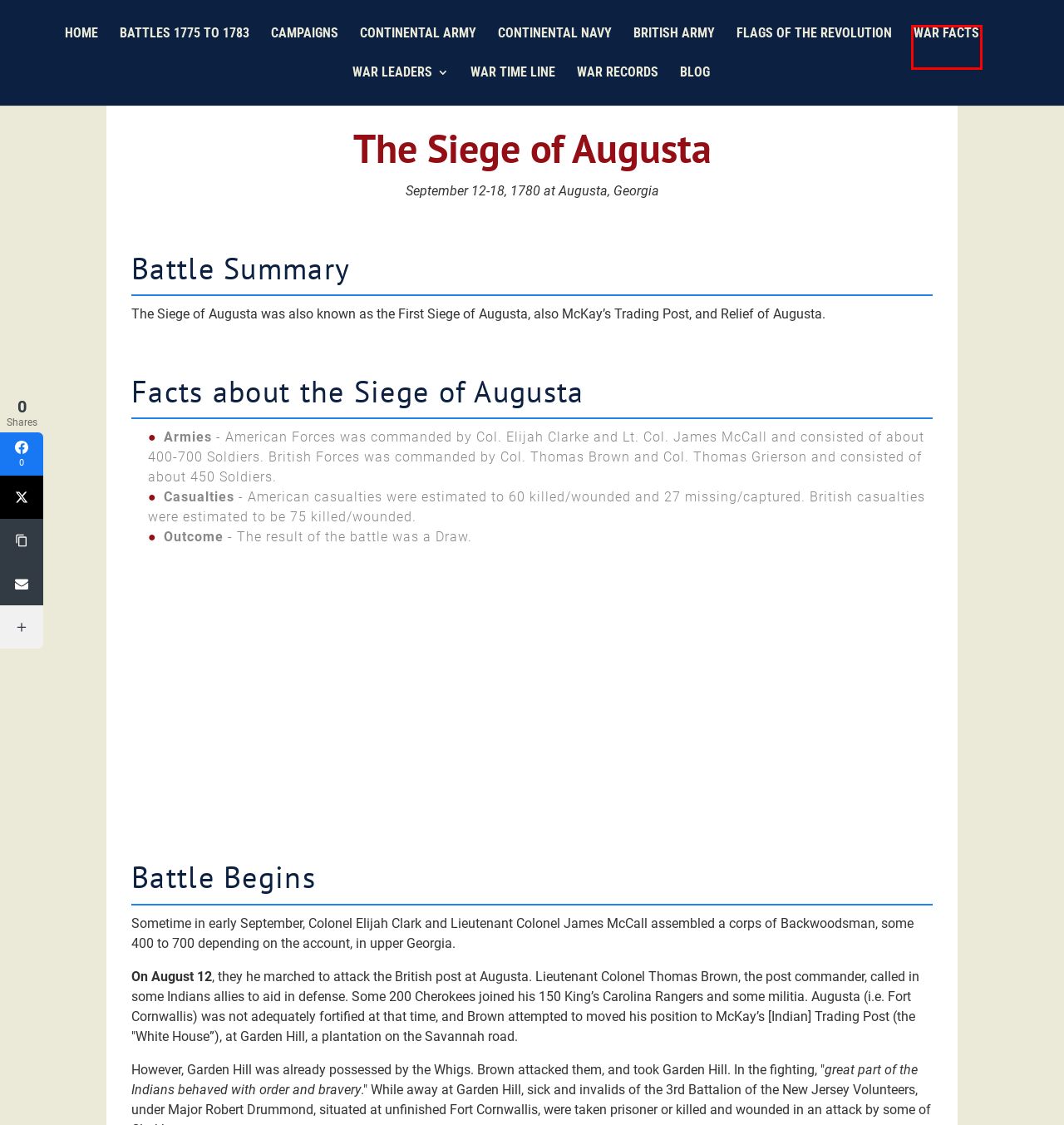You are given a screenshot of a webpage with a red rectangle bounding box. Choose the best webpage description that matches the new webpage after clicking the element in the bounding box. Here are the candidates:
A. Continental Army • American Revolutionary War
B. Revolutionary War Campaigns, Operations, Expeditions, Raids & Massacres
C. Blog • American Revolutionary War
D. List of British and Patriot Flags of the American Revolutionary War
E. List of Ships in the Continental Navy during the Revolutionary War
F. American Revolutionary War Battles and Skirmishes from 1775 to 1783 • American Revolutionary War
G. American Revolutionary War Facts • American Revolutionary War
H. British Army • American Revolutionary War

G